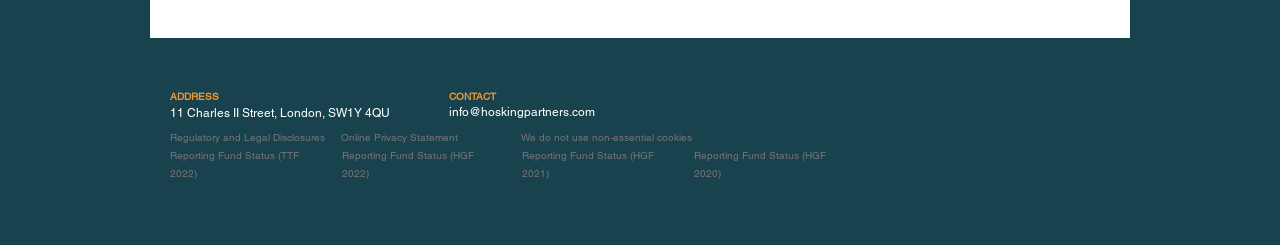Please pinpoint the bounding box coordinates for the region I should click to adhere to this instruction: "read Regulatory and Legal Disclosures".

[0.133, 0.537, 0.254, 0.59]